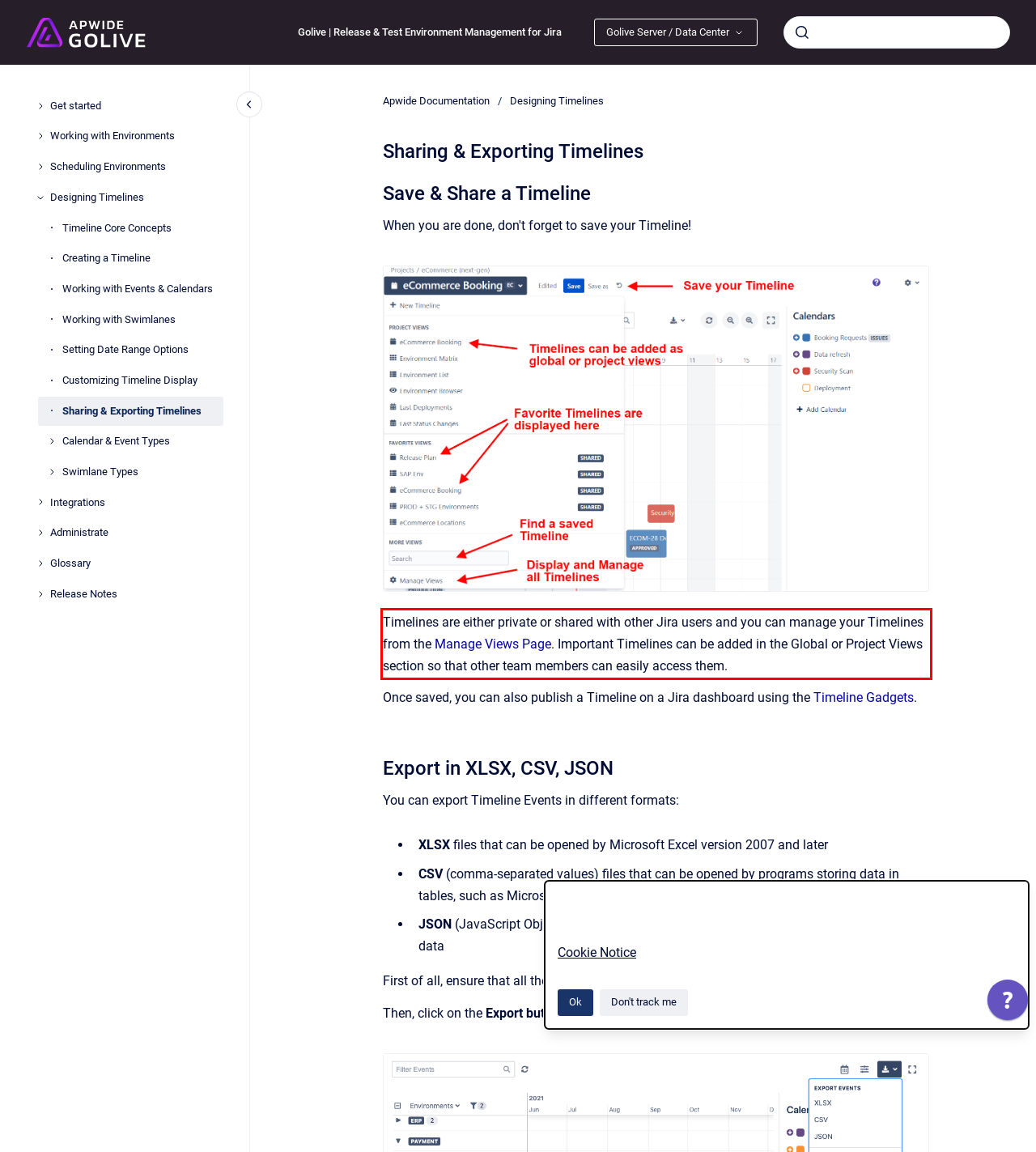Please extract the text content from the UI element enclosed by the red rectangle in the screenshot.

Timelines are either private or shared with other Jira users and you can manage your Timelines from the Manage Views Page. Important Timelines can be added in the Global or Project Views section so that other team members can easily access them.